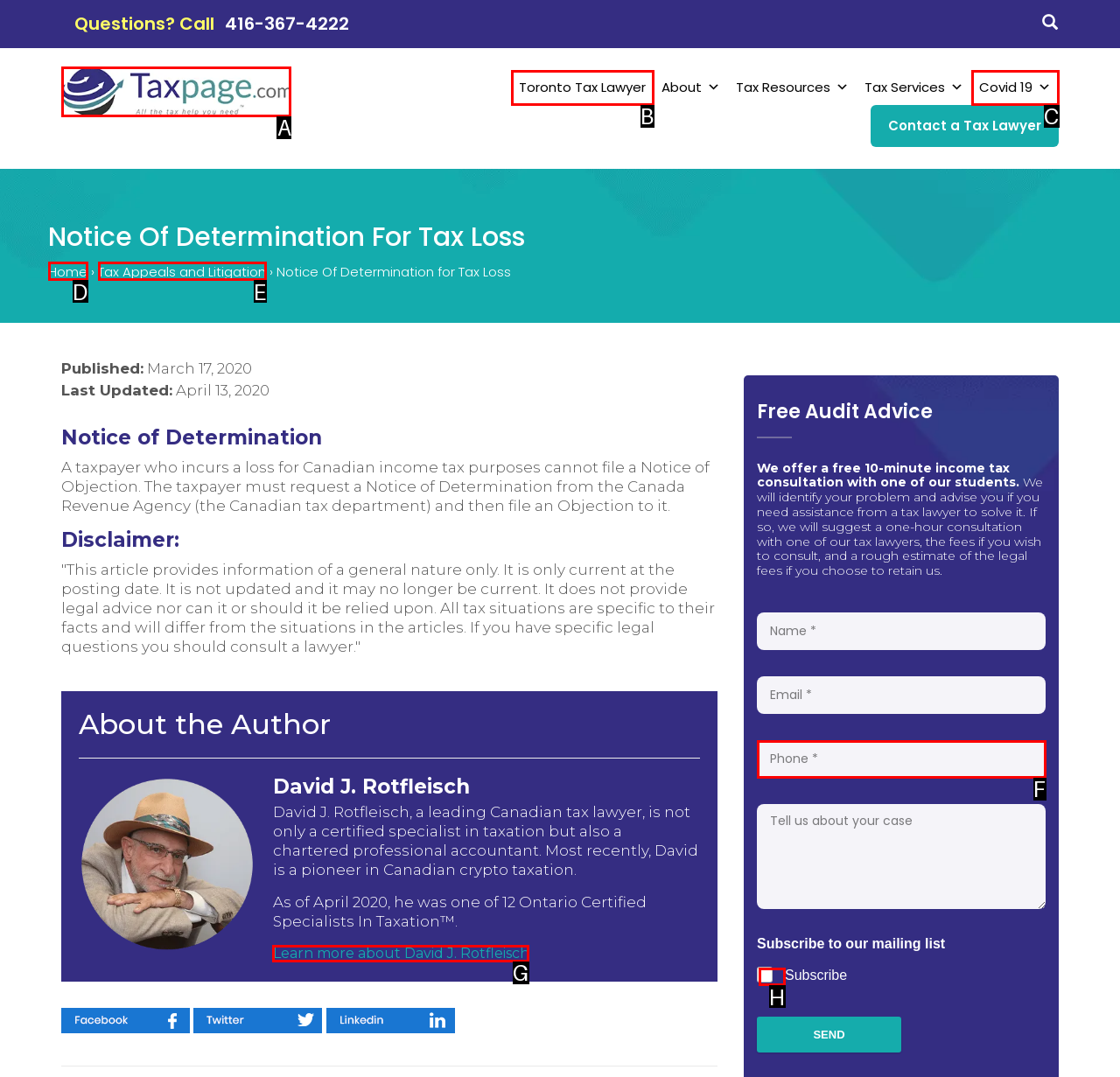Determine which UI element you should click to perform the task: Learn more about David J. Rotfleisch
Provide the letter of the correct option from the given choices directly.

G